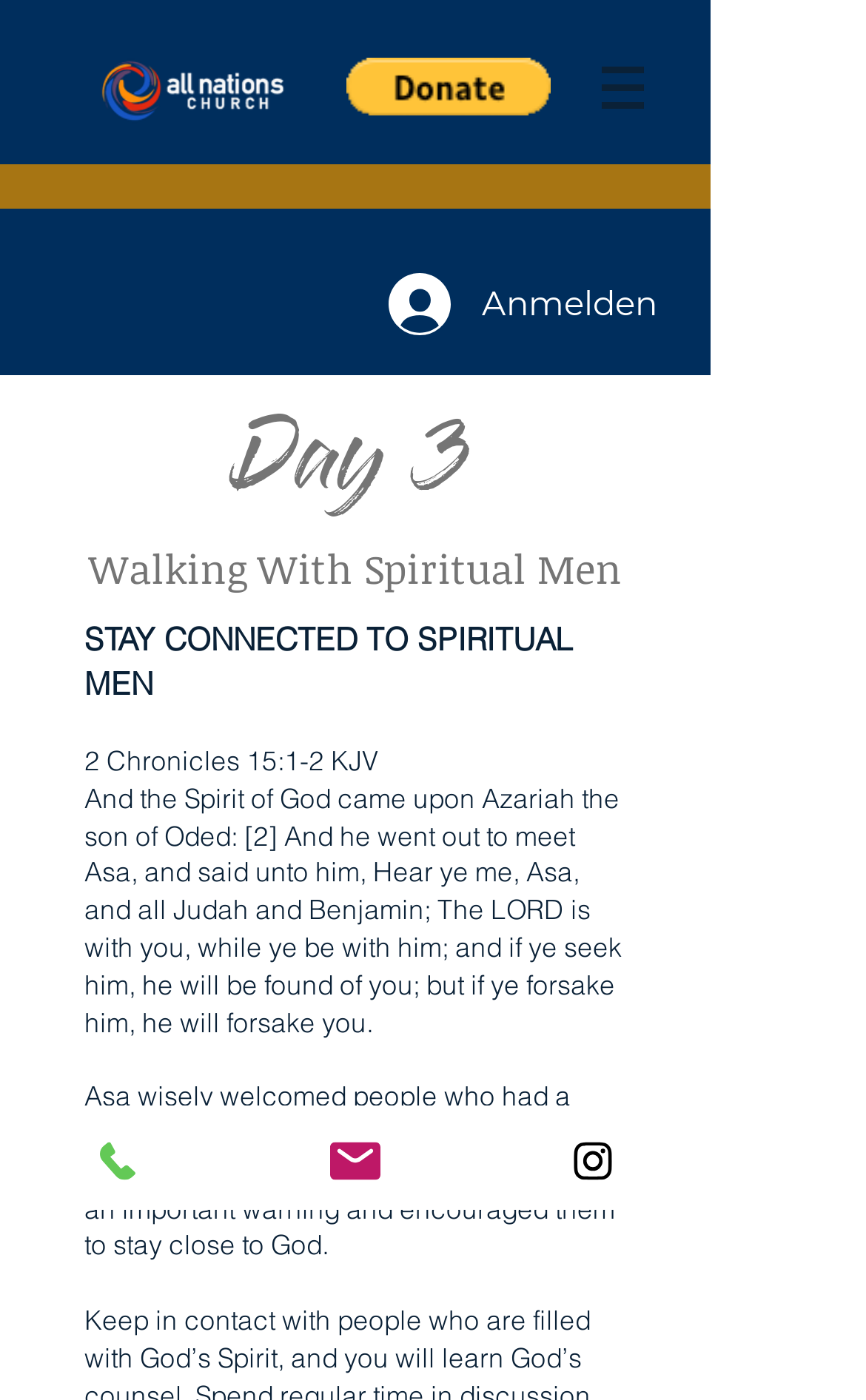Determine the bounding box coordinates for the HTML element mentioned in the following description: "alt="PayPal Button" aria-label="Donate via PayPal"". The coordinates should be a list of four floats ranging from 0 to 1, represented as [left, top, right, bottom].

[0.4, 0.041, 0.636, 0.082]